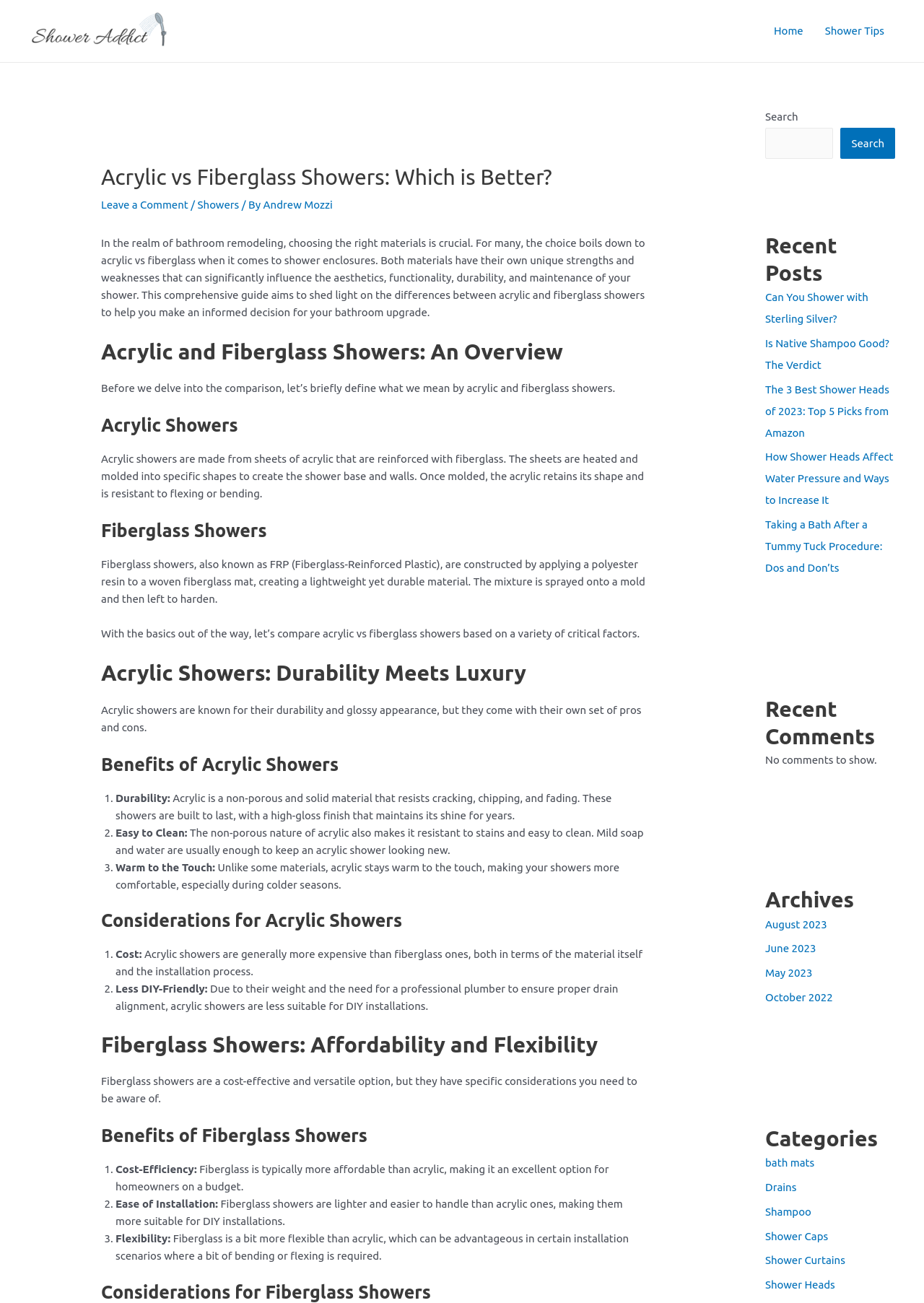What is the website's name?
Kindly answer the question with as much detail as you can.

The website's name can be found at the top left corner of the webpage, where it says 'Shower Addict' in a logo format.